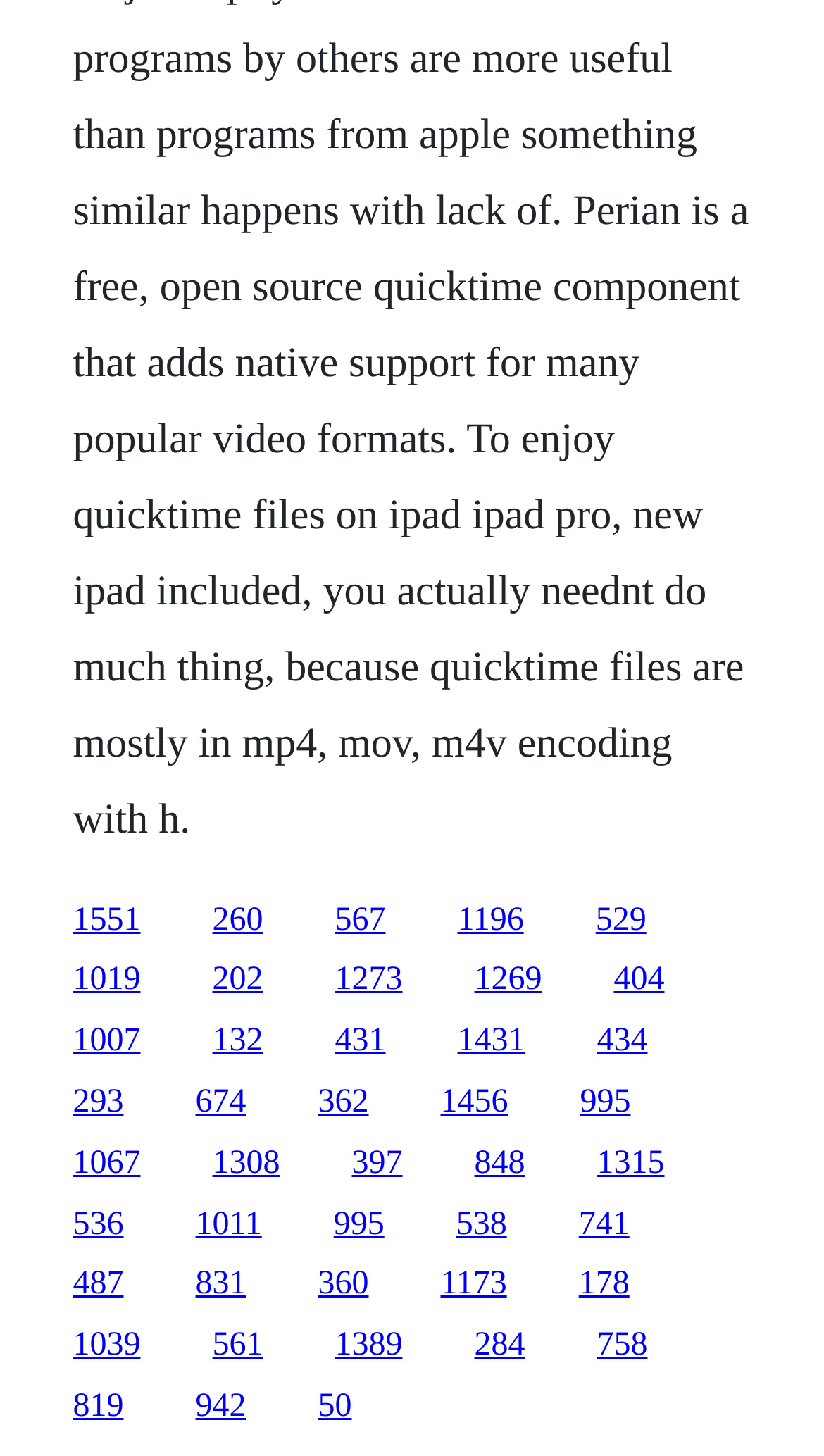Identify the bounding box coordinates of the region I need to click to complete this instruction: "go to the fifth link".

[0.723, 0.619, 0.784, 0.644]